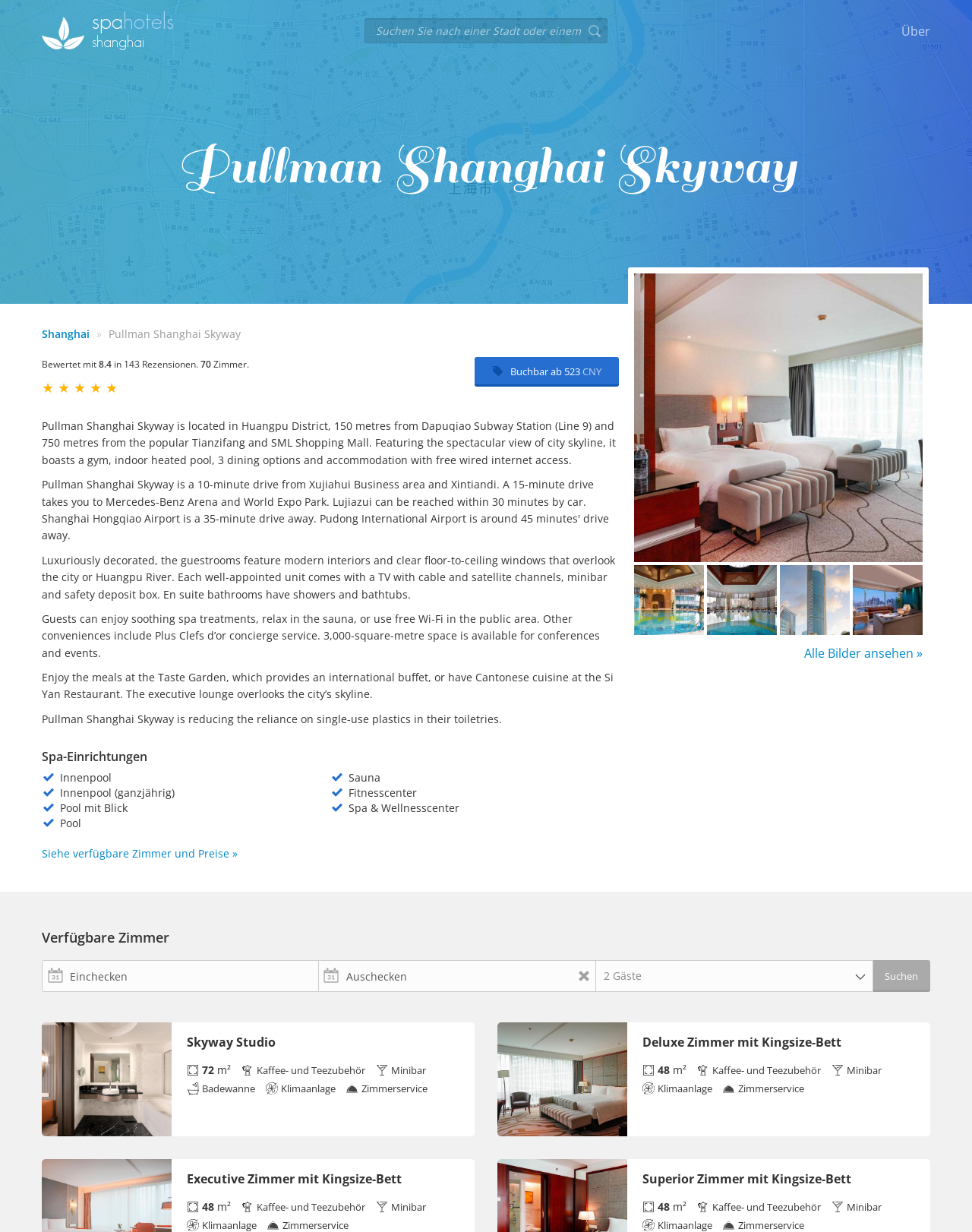Based on the element description: "parent_node: Skyway Studio", identify the UI element and provide its bounding box coordinates. Use four float numbers between 0 and 1, [left, top, right, bottom].

[0.043, 0.83, 0.177, 0.922]